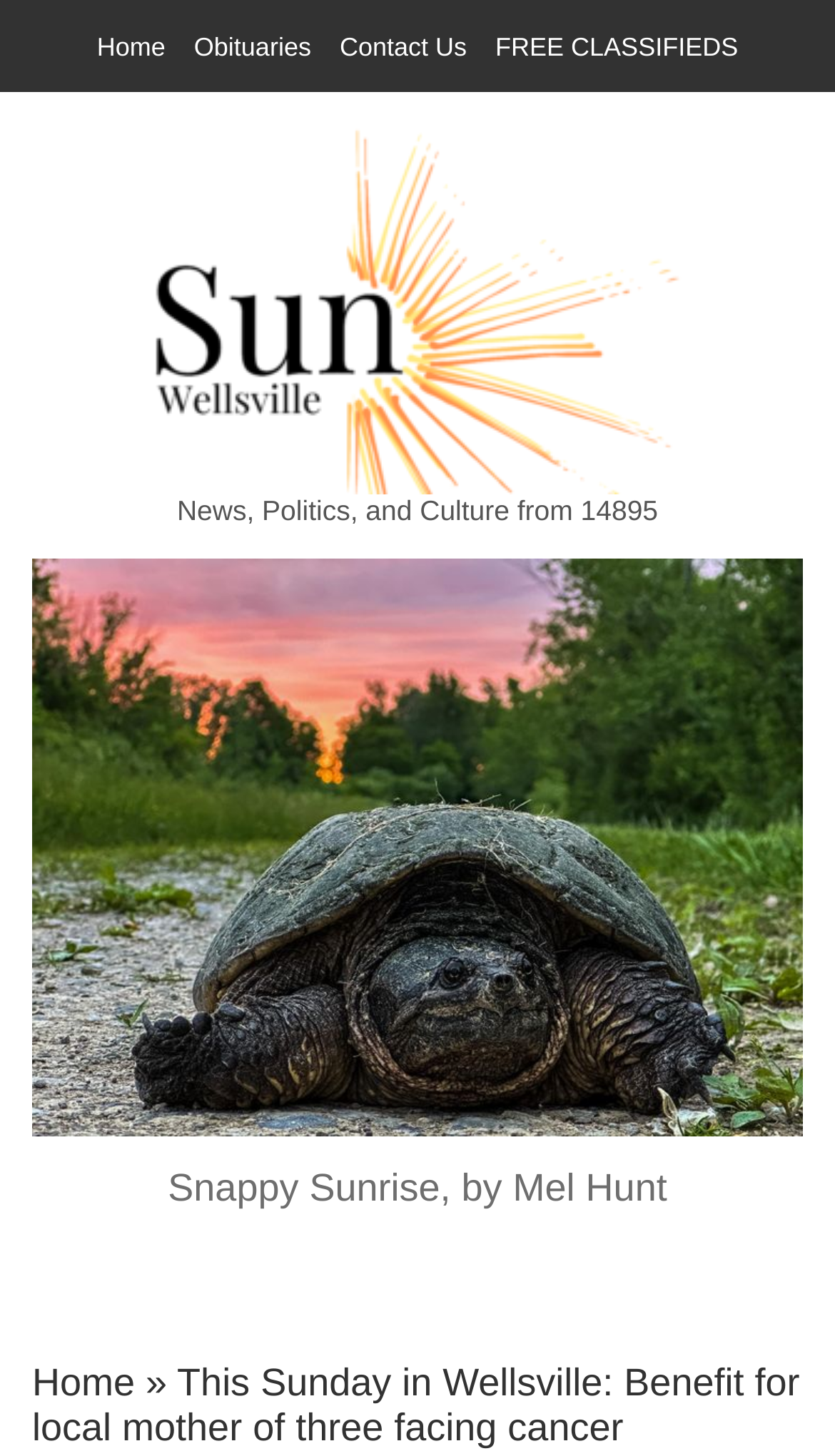Using the webpage screenshot, locate the HTML element that fits the following description and provide its bounding box: "view latest topics".

None